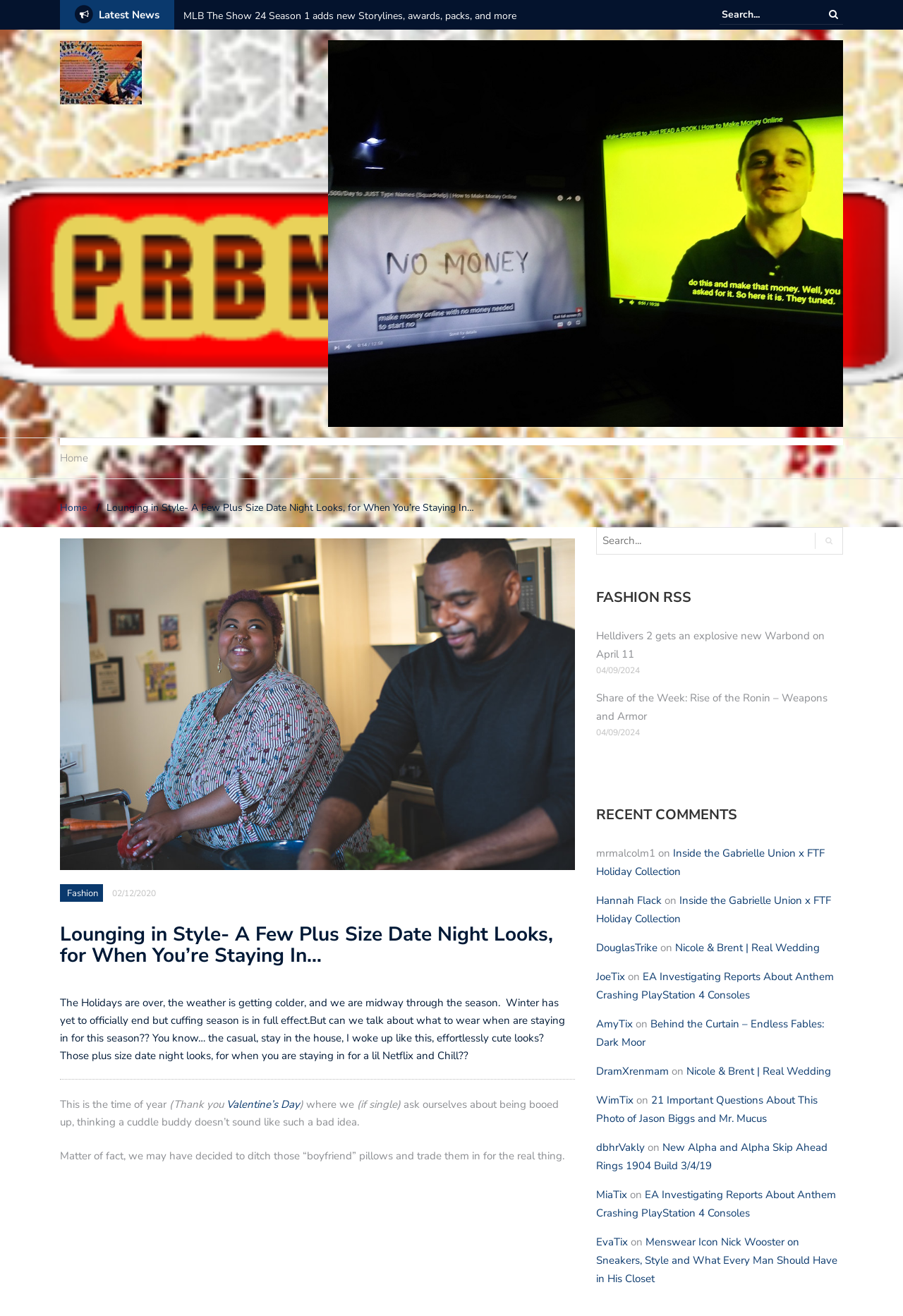Write an elaborate caption that captures the essence of the webpage.

This webpage is a blog post from the Universal News Group, titled "Lounging in Style- A Few Plus Size Date Night Looks, for When You’re Staying In…". At the top of the page, there is a header section with a search bar and a link to the blog's homepage. Below the header, there are three news article links, including "Stellar Blade interview: creating stylish sci-fi action in a post-apocalyptic world" and "Nintendo Shuts Down Online Servers For 3DS And Wii U".

The main content of the blog post is divided into sections. The first section is an introduction, which discusses the idea of staying in for date nights during the winter season. The text is written in a casual and conversational tone, with the author sharing their thoughts on what to wear for a cozy night in.

Below the introduction, there are several links to other fashion-related articles, including "Valentine’s Day" and "Helldivers 2 gets an explosive new Warbond on April 11". These links are accompanied by dates, indicating when the articles were published.

On the right-hand side of the page, there is a section titled "FASHION RSS", which features more links to fashion articles, including "Share of the Week: Rise of the Ronin – Weapons and Armor" and "Inside the Gabrielle Union x FTF Holiday Collection". Below this section, there is a "RECENT COMMENTS" section, which lists comments from various users, along with links to the articles they commented on.

Throughout the page, there are several images, including a logo for the Universal News Group and a search icon. The overall layout of the page is cluttered, with many links and sections competing for attention. However, the main content of the blog post is easy to follow, and the author's writing style is engaging and relatable.